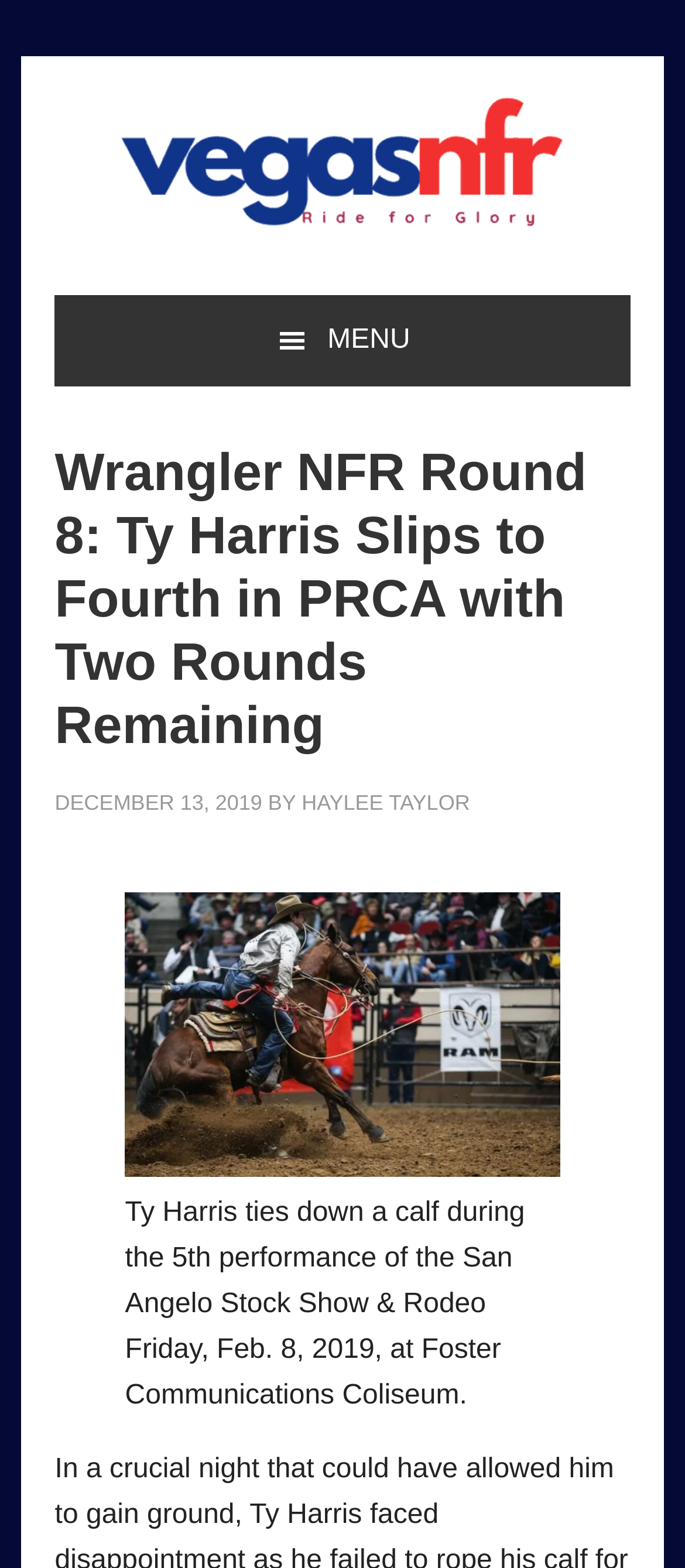What is the action Ty Harris failed to do? Refer to the image and provide a one-word or short phrase answer.

rope his calf